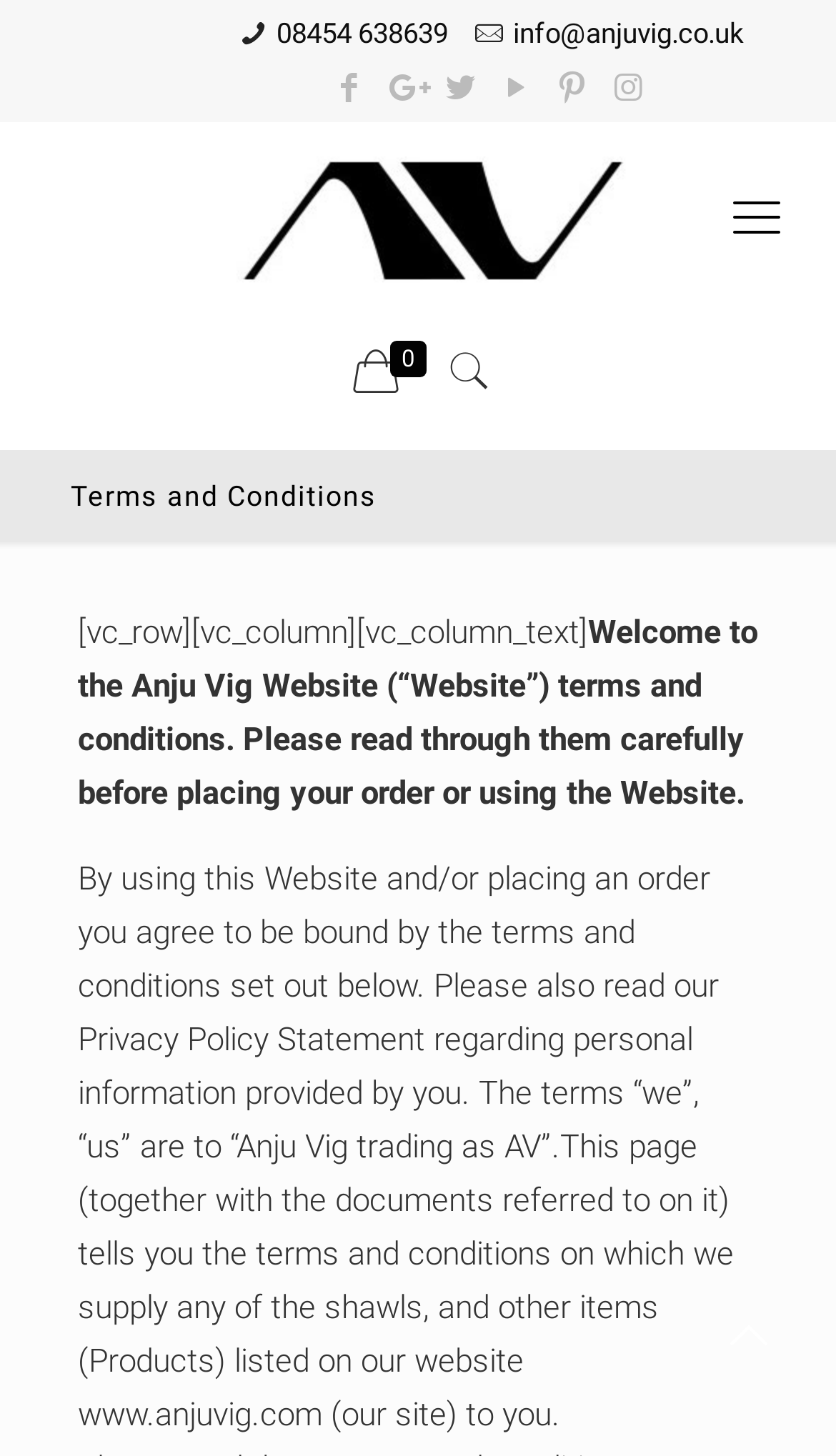Please locate the bounding box coordinates of the region I need to click to follow this instruction: "Read the terms and conditions".

[0.085, 0.327, 0.803, 0.355]